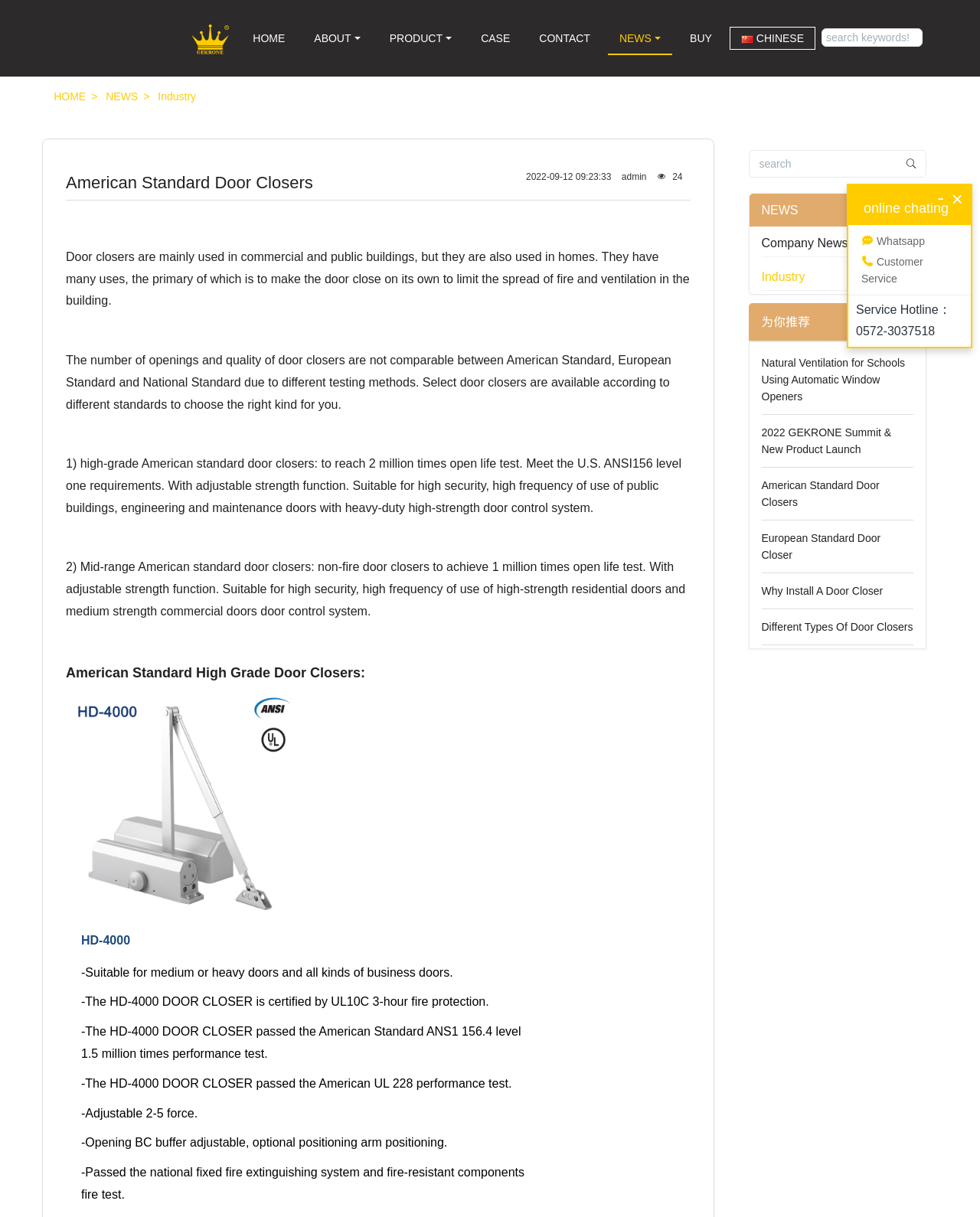Please identify the bounding box coordinates of the region to click in order to complete the given instruction: "Click the HOME link". The coordinates should be four float numbers between 0 and 1, i.e., [left, top, right, bottom].

[0.246, 0.0, 0.303, 0.063]